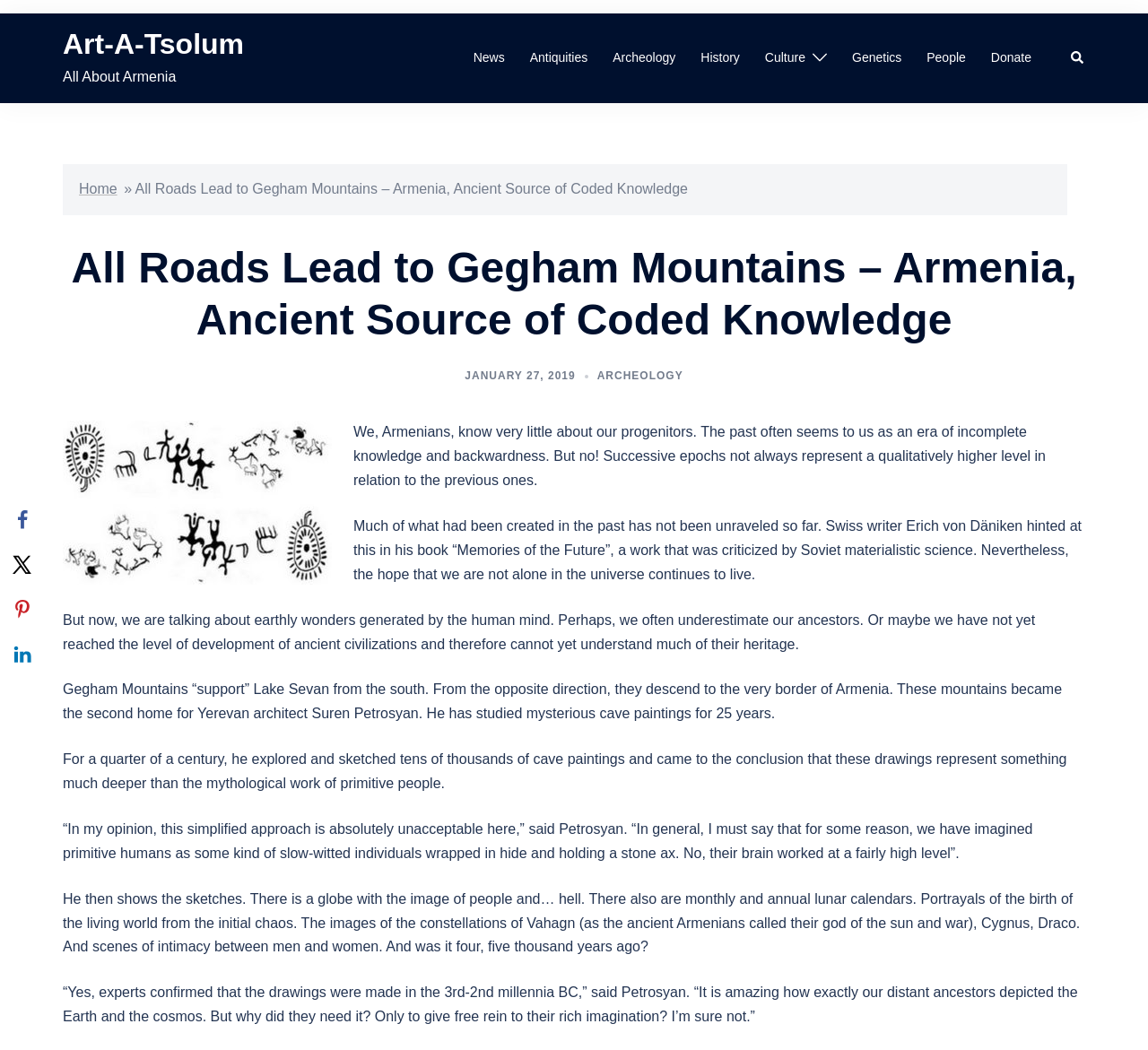What is the name of the website?
Refer to the image and provide a one-word or short phrase answer.

Art-A-Tsolum